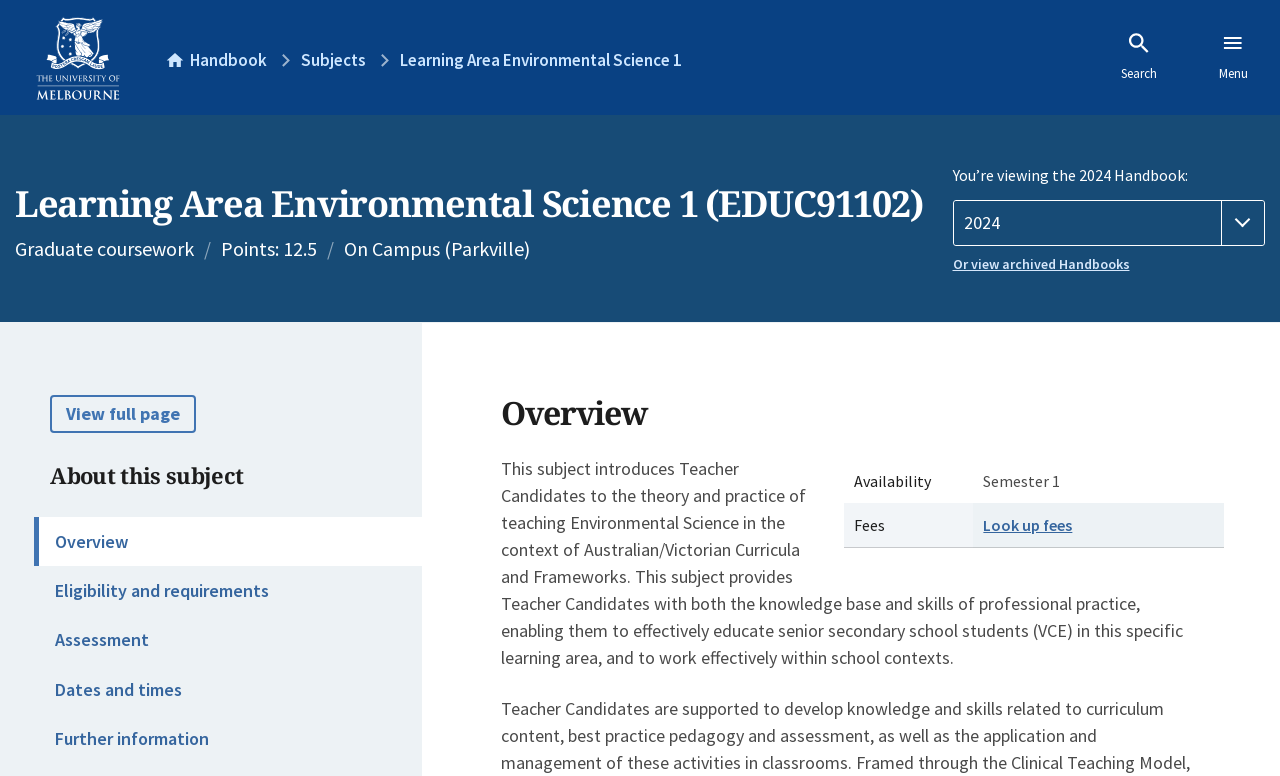Identify the bounding box coordinates of the area you need to click to perform the following instruction: "Look up fees".

[0.768, 0.664, 0.838, 0.69]